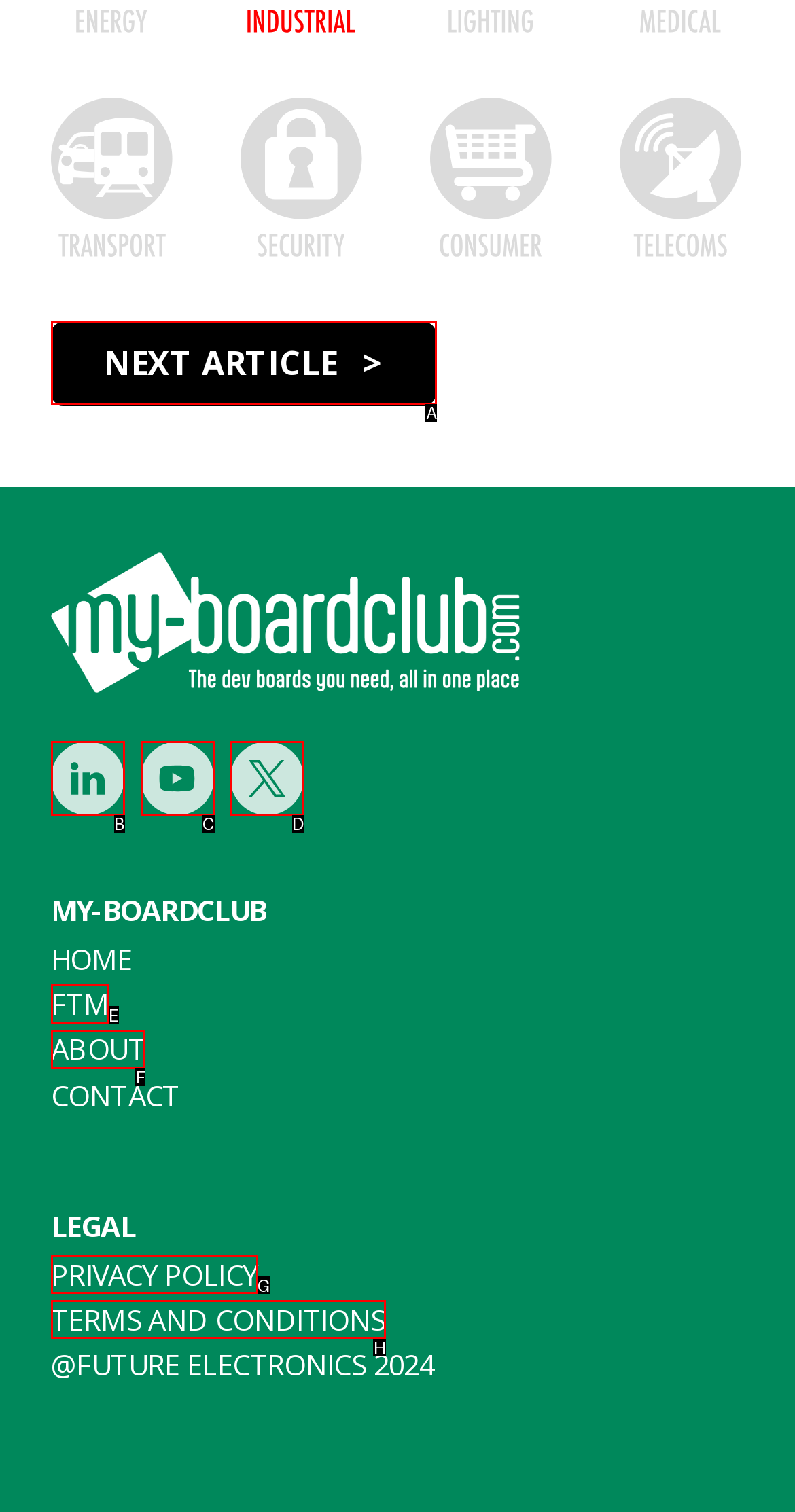Determine the option that aligns with this description: Terms and conditions
Reply with the option's letter directly.

H